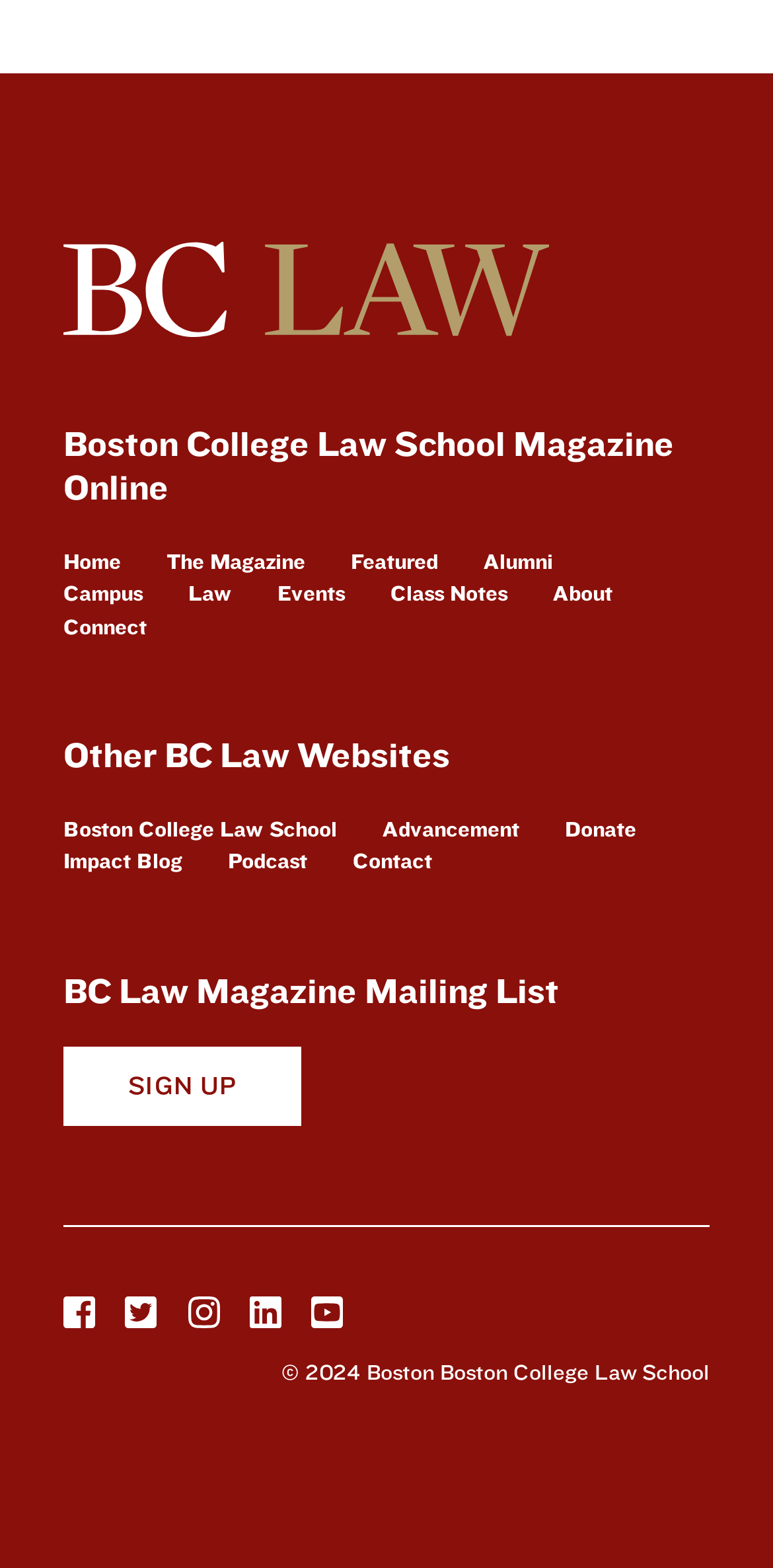Determine the bounding box coordinates of the region that needs to be clicked to achieve the task: "Sign up for the BC Law Magazine Mailing List".

[0.082, 0.668, 0.39, 0.718]